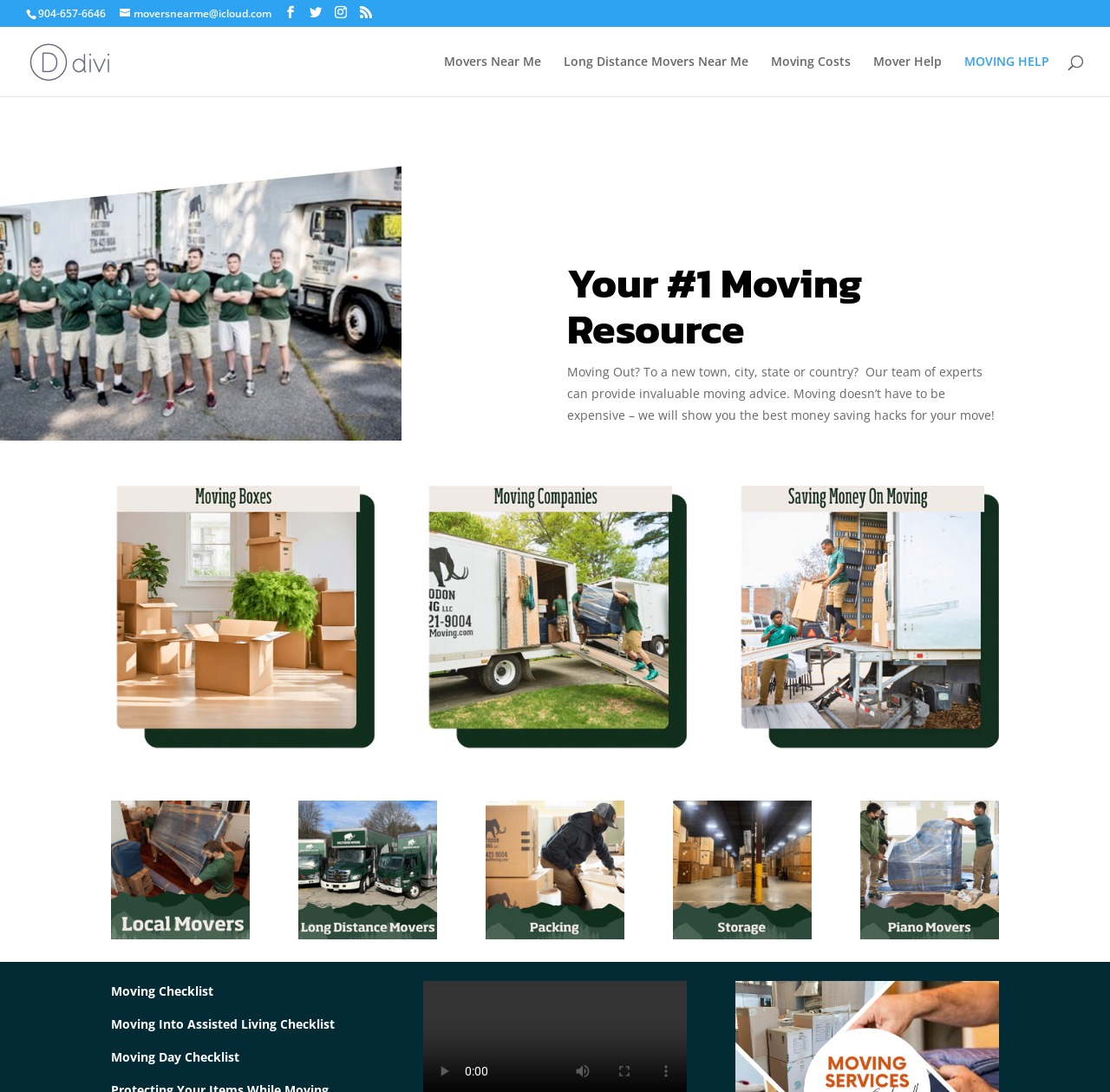Please identify the bounding box coordinates of the clickable area that will allow you to execute the instruction: "Get moving checklist".

[0.1, 0.9, 0.192, 0.915]